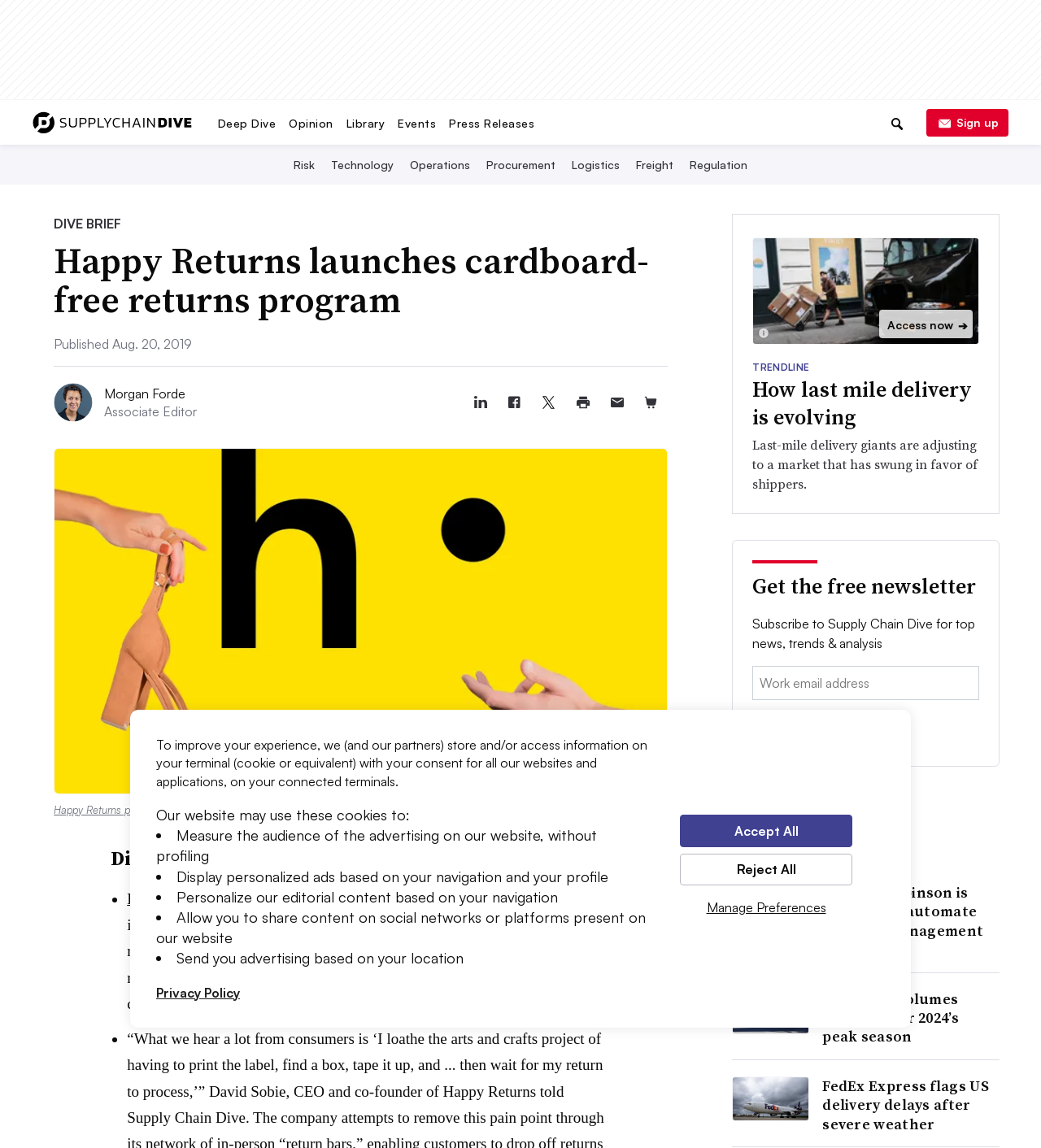Please identify the bounding box coordinates of the clickable area that will fulfill the following instruction: "Get the free newsletter". The coordinates should be in the format of four float numbers between 0 and 1, i.e., [left, top, right, bottom].

[0.723, 0.488, 0.94, 0.523]